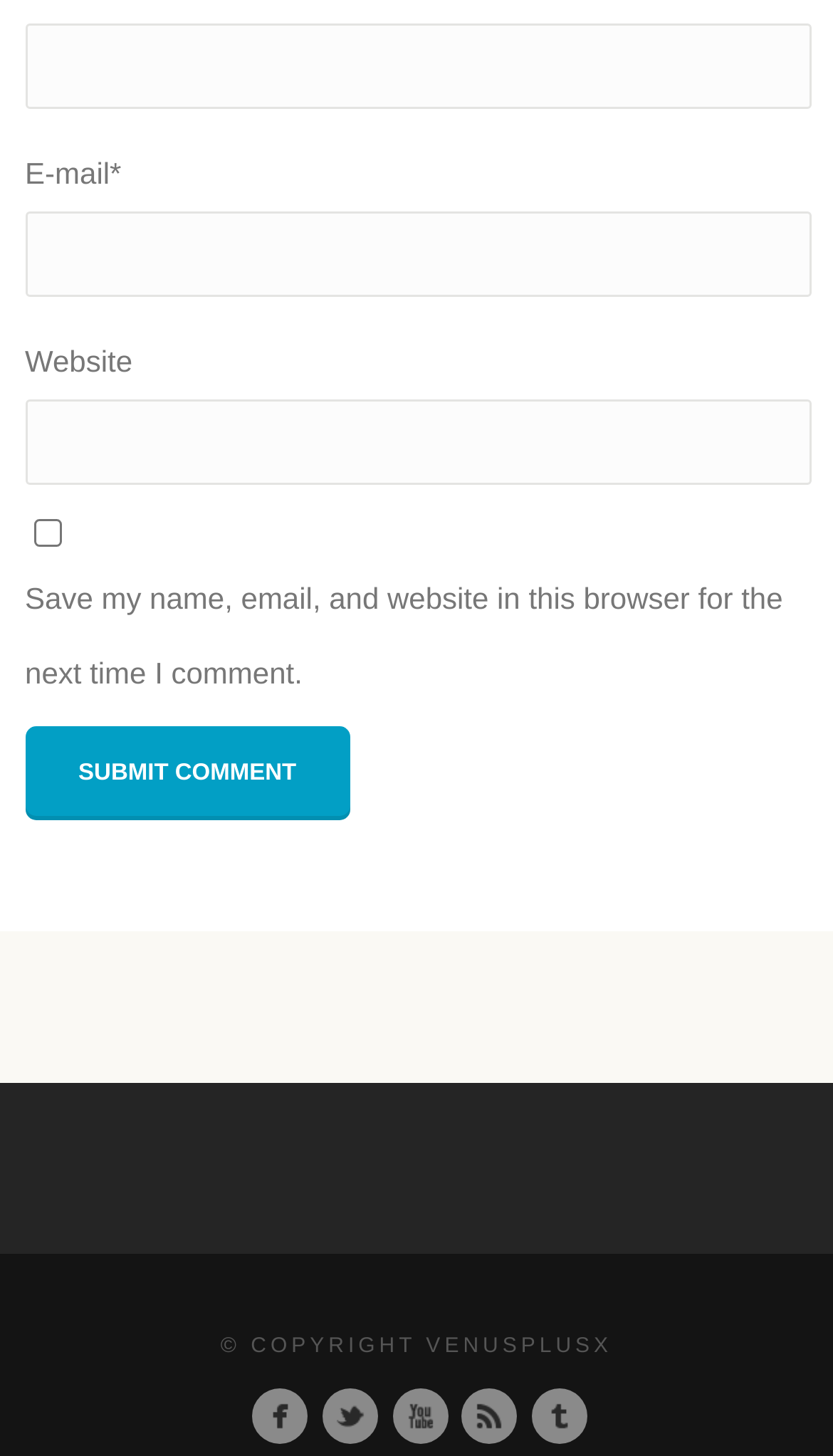Kindly determine the bounding box coordinates for the clickable area to achieve the given instruction: "Input your email".

[0.03, 0.145, 0.975, 0.204]